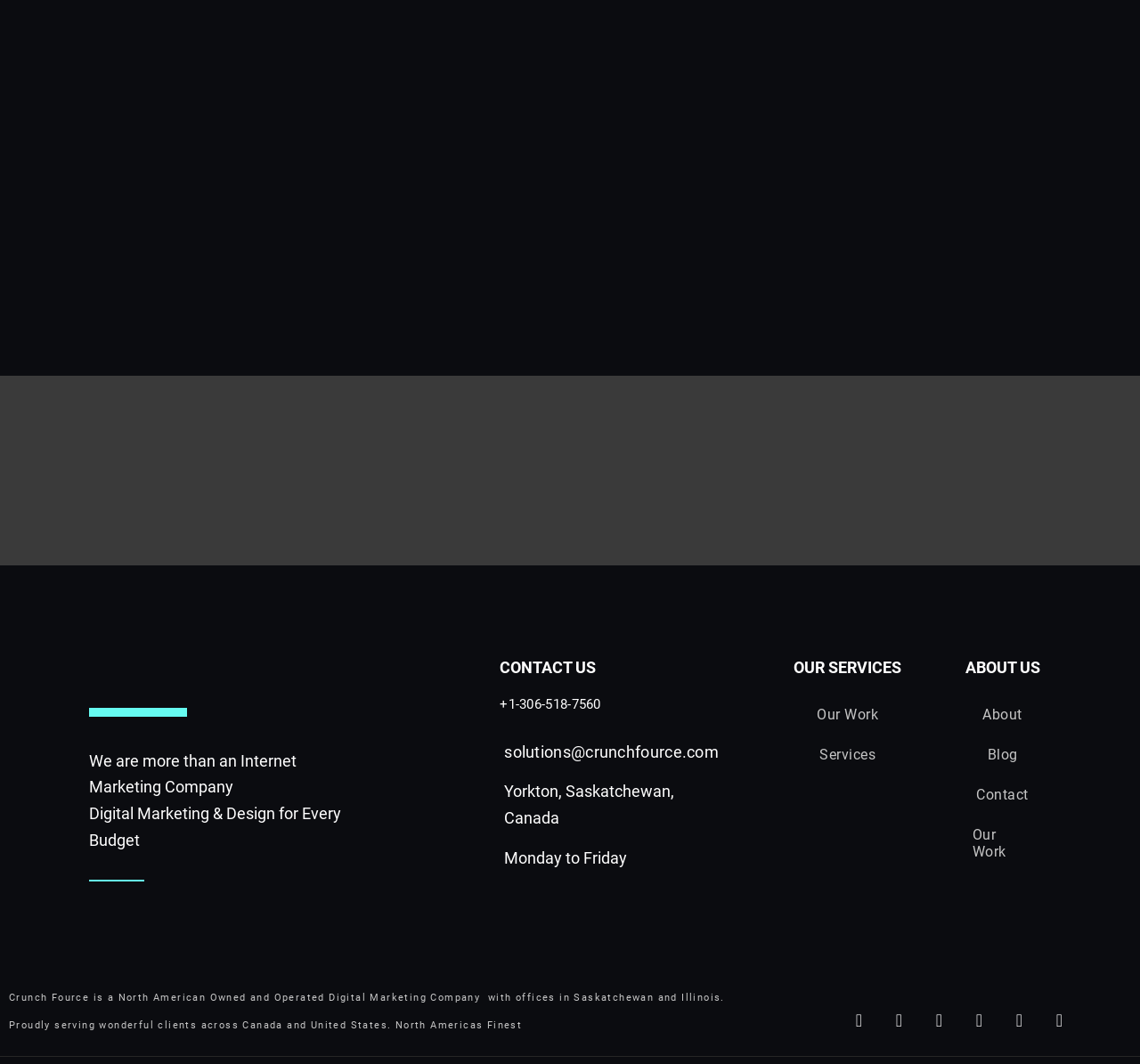What is the company's logo?
Examine the image closely and answer the question with as much detail as possible.

The company's logo is located at the bottom left of the webpage, and it is a white logo with the text 'Crunch Fource'.